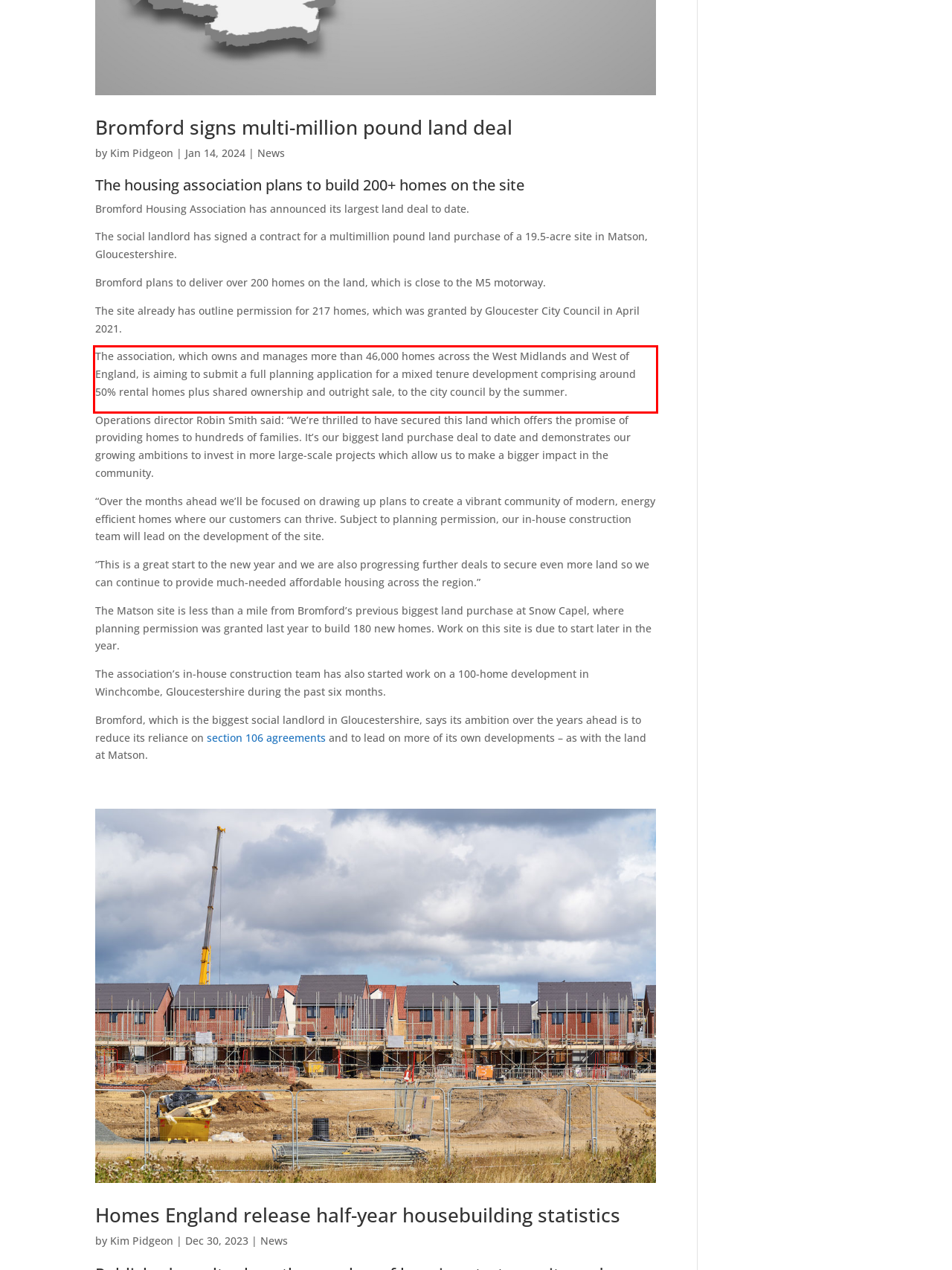Look at the provided screenshot of the webpage and perform OCR on the text within the red bounding box.

The association, which owns and manages more than 46,000 homes across the West Midlands and West of England, is aiming to submit a full planning application for a mixed tenure development comprising around 50% rental homes plus shared ownership and outright sale, to the city council by the summer.